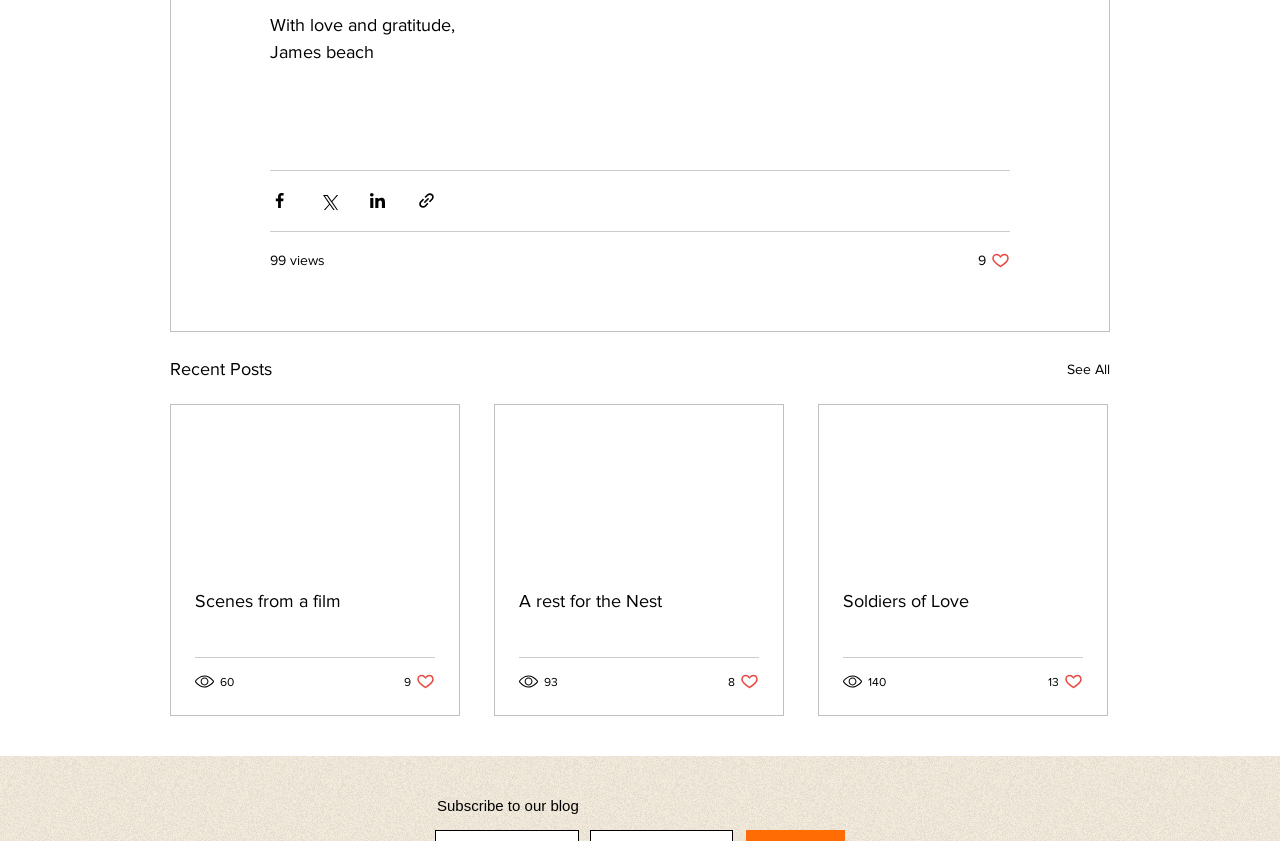Specify the bounding box coordinates of the area to click in order to execute this command: 'Read the latest news'. The coordinates should consist of four float numbers ranging from 0 to 1, and should be formatted as [left, top, right, bottom].

None